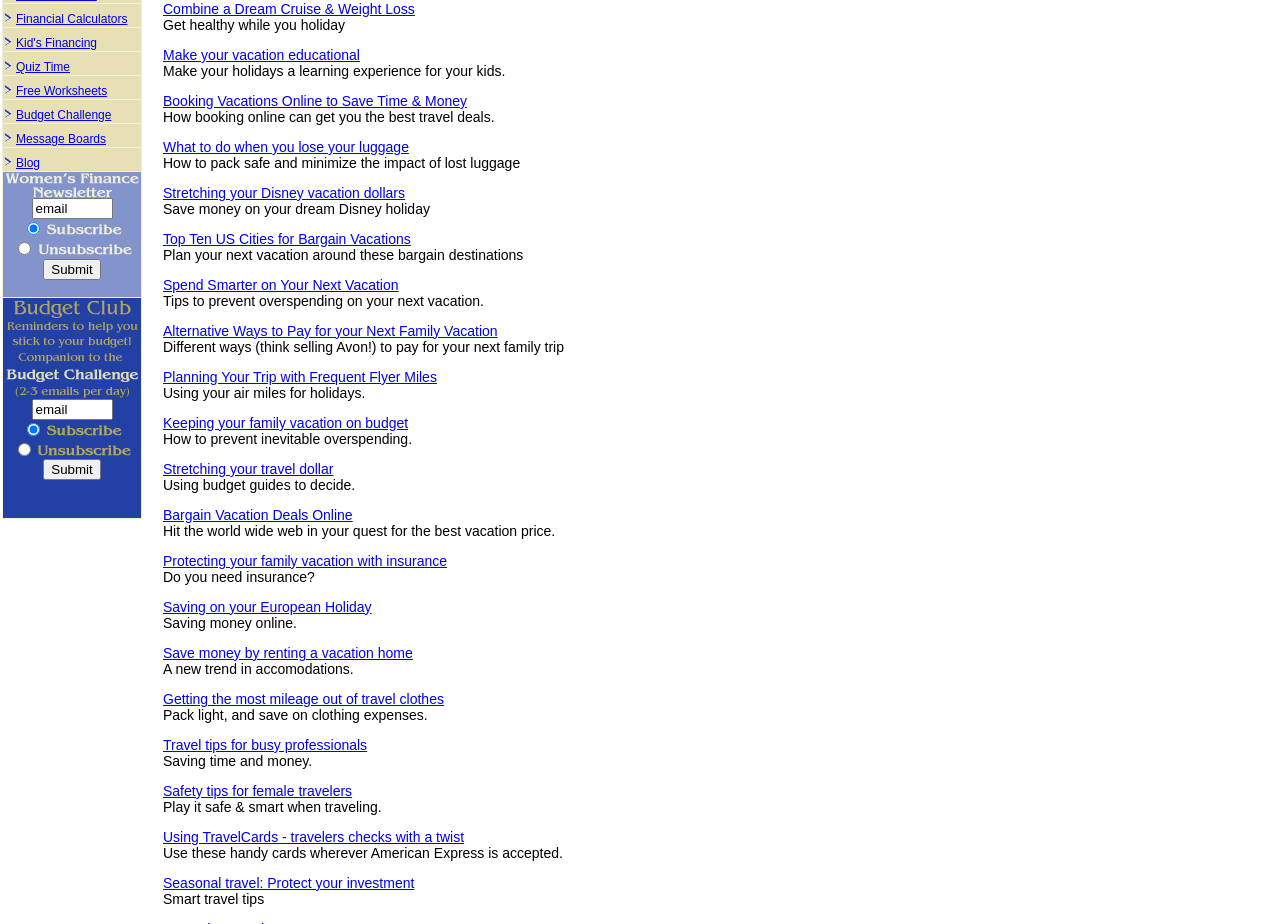Based on the element description Bargain Vacation Deals Online, identify the bounding box coordinates for the UI element. The coordinates should be in the format (top-left x, top-left y, bottom-right x, bottom-right y) and within the 0 to 1 range.

[0.127, 0.549, 0.276, 0.566]